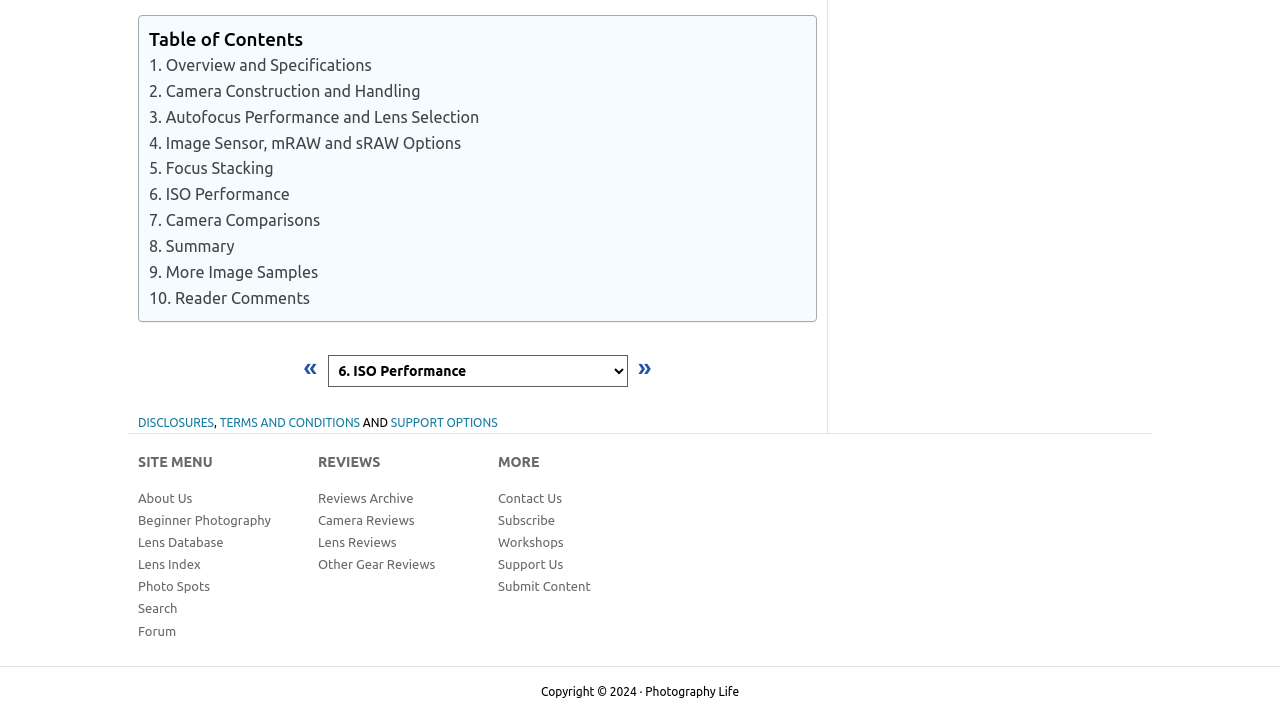What is the copyright information at the bottom of the webpage?
Please answer the question with a detailed response using the information from the screenshot.

The static text element at the bottom of the webpage contains the copyright information, which is 'Copyright © 2024 · Photography Life'.